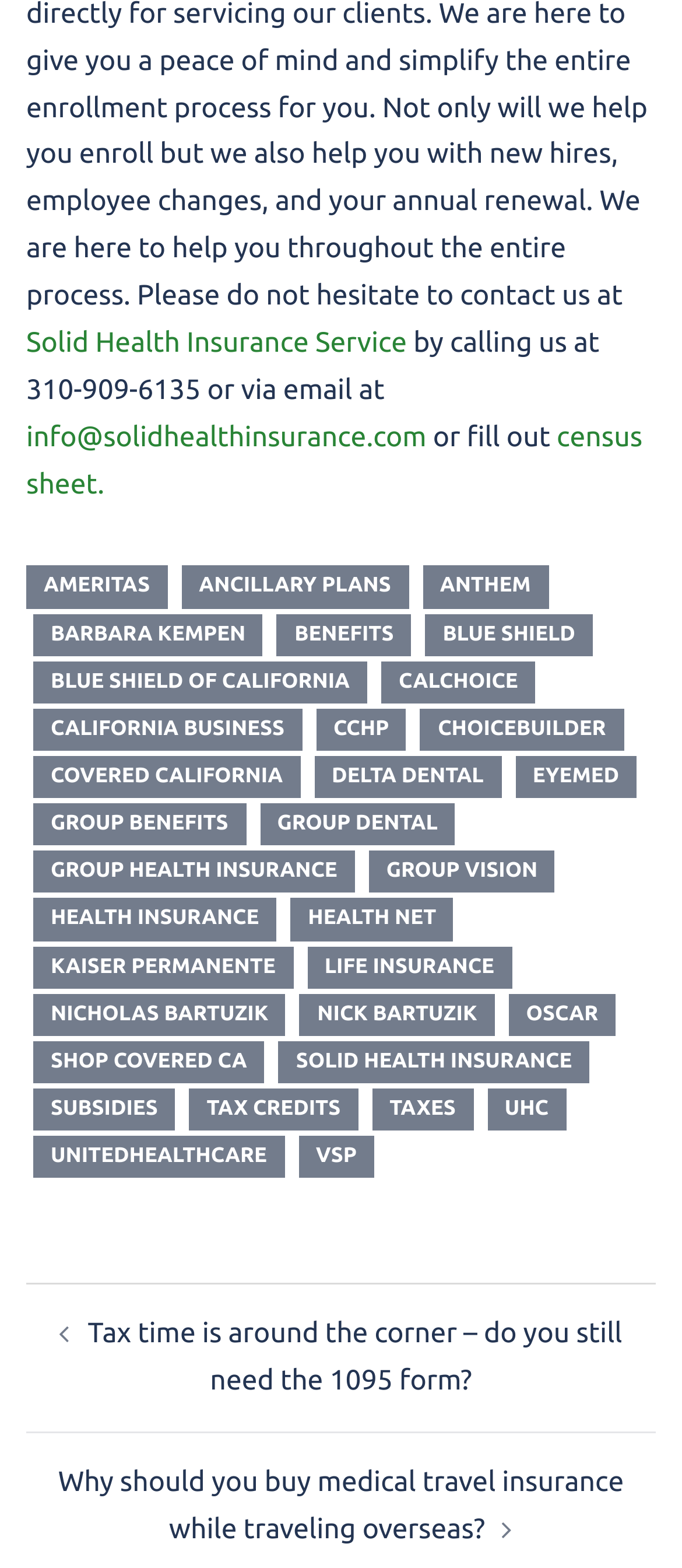Answer in one word or a short phrase: 
What is the title of the article that mentions the 1095 form?

Tax time is around the corner – do you still need the 1095 form?